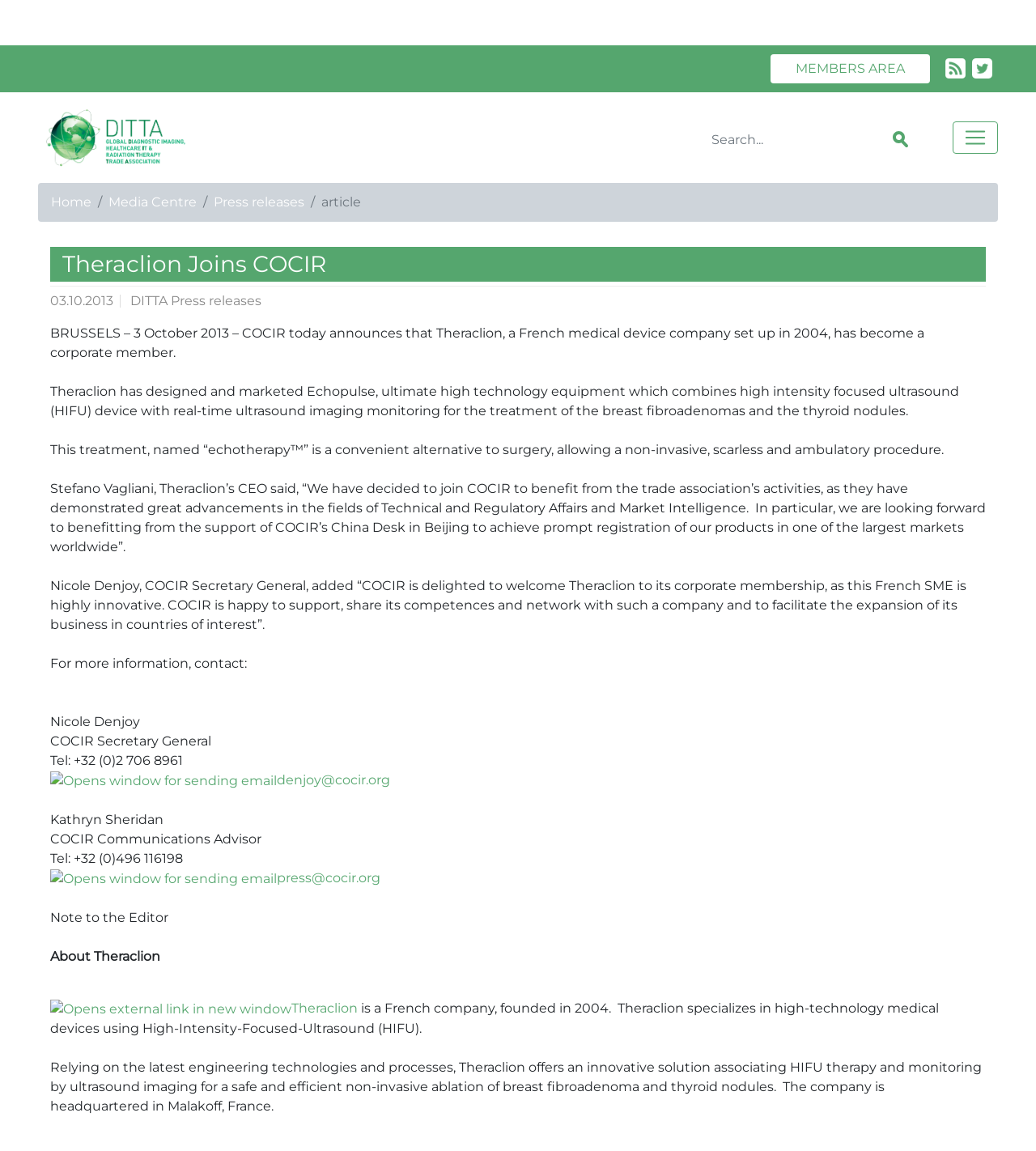Respond to the question below with a single word or phrase: What is the treatment named in the article?

echotherapy